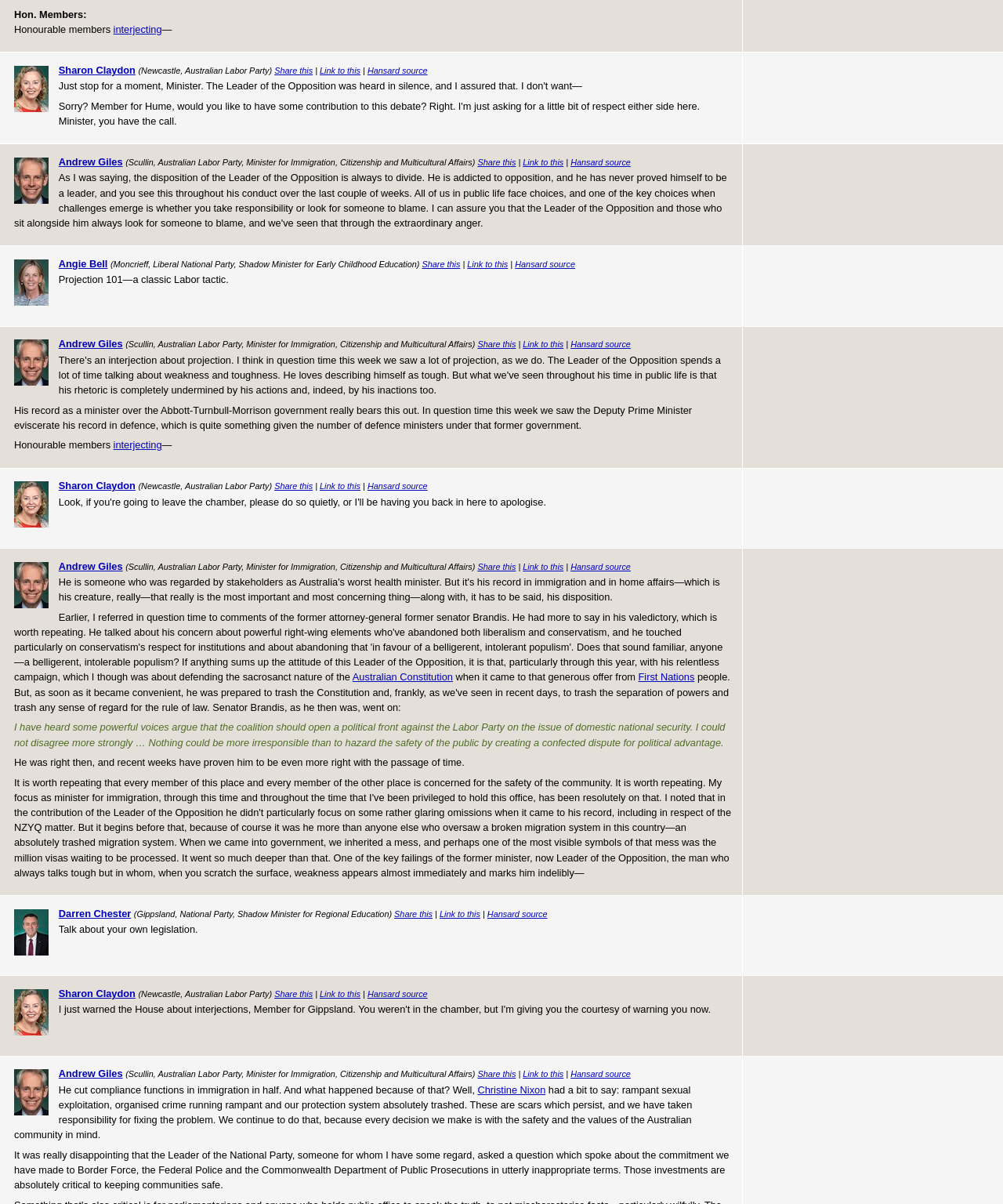What is the topic of discussion in this webpage?
Give a comprehensive and detailed explanation for the question.

I determined the answer by analyzing the text content of the webpage and found that it contains discussions and speeches related to politics, indicating that the topic of discussion is politics.